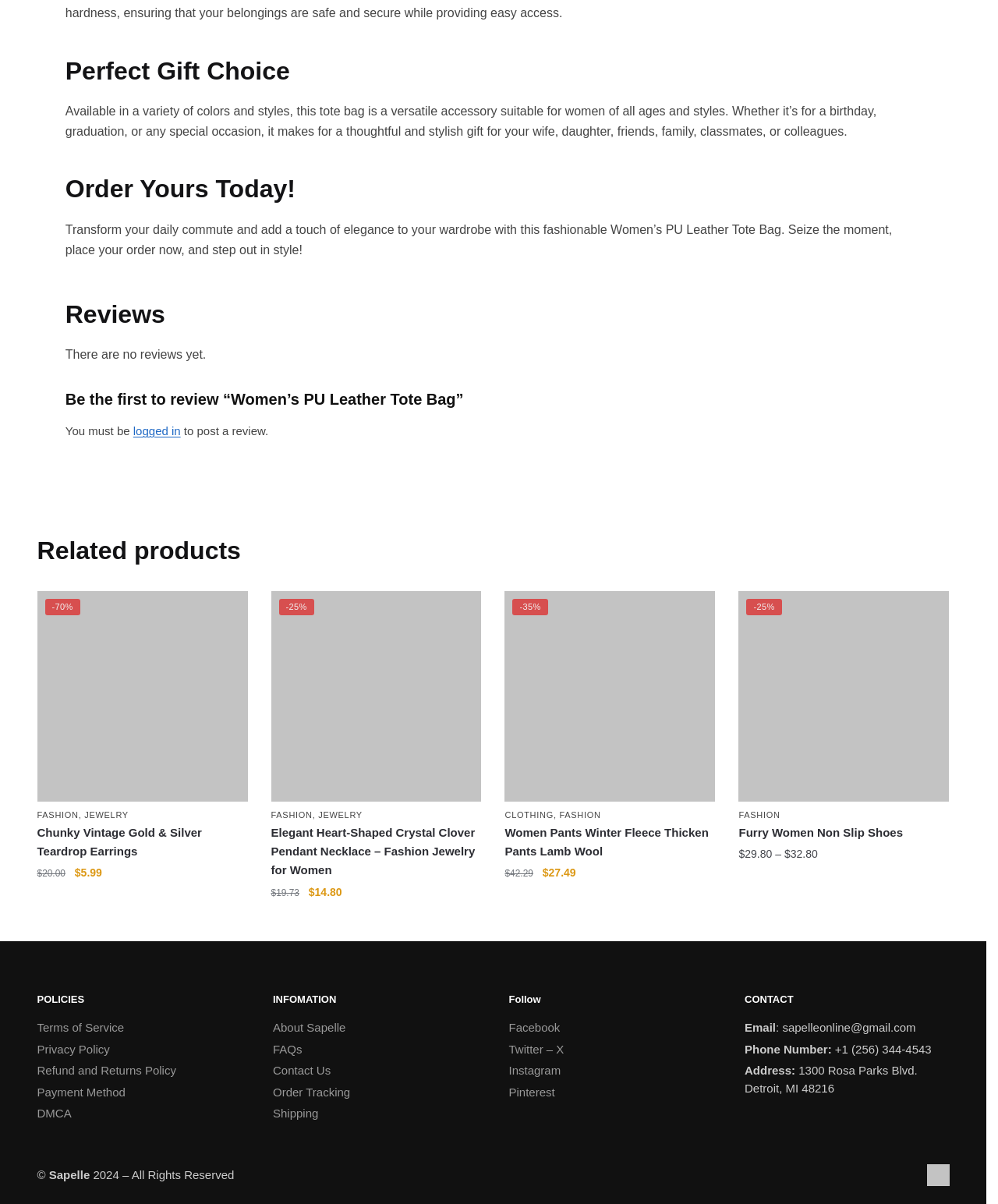Determine the bounding box coordinates of the UI element described below. Use the format (top-left x, top-left y, bottom-right x, bottom-right y) with floating point numbers between 0 and 1: Refund and Returns Policy

[0.037, 0.878, 0.177, 0.889]